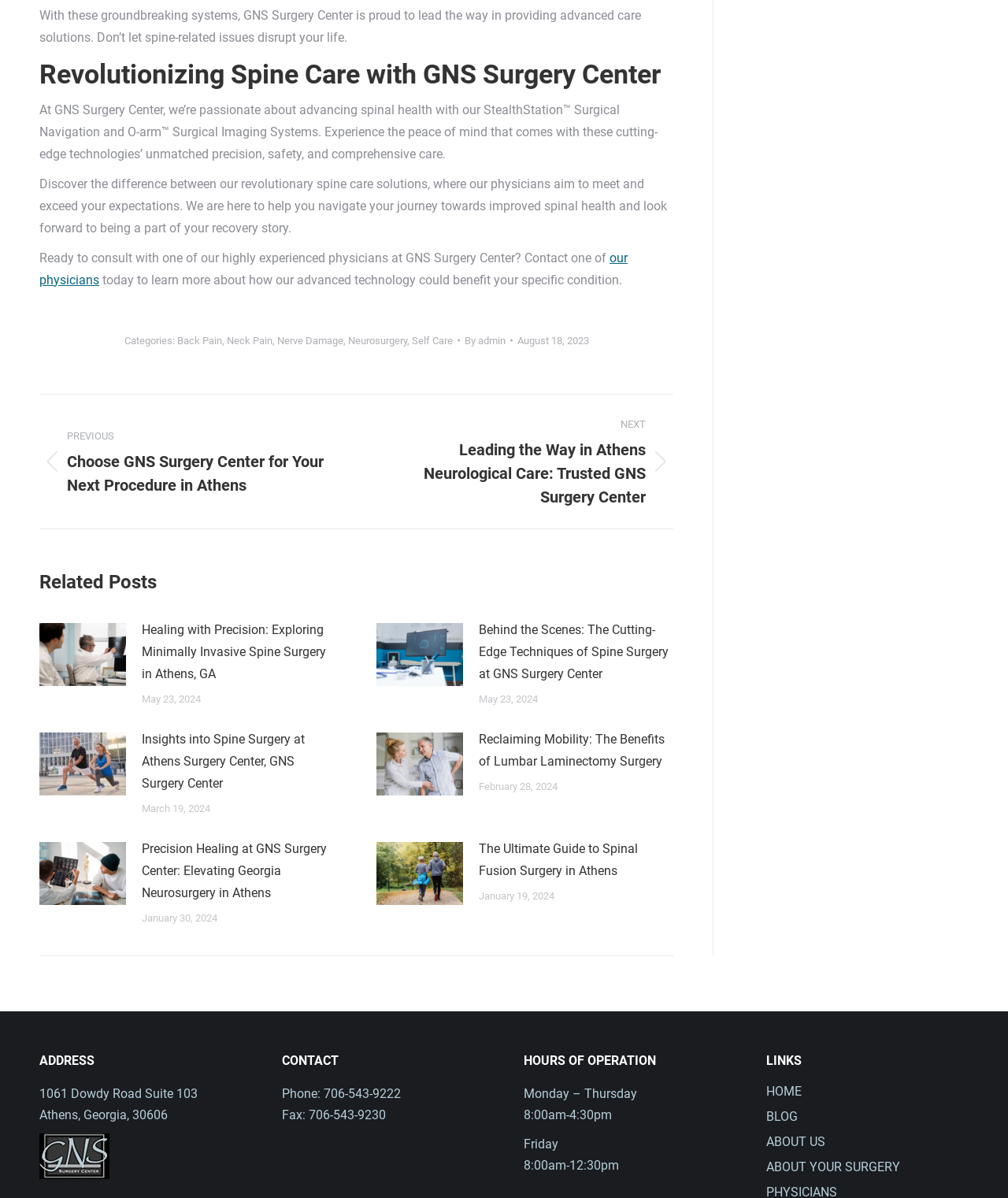What categories of spine care are listed?
Please provide an in-depth and detailed response to the question.

I found the answer by looking at the section with the heading 'Categories:' and finding the list of categories, which are Back Pain, Neck Pain, Nerve Damage, Neurosurgery, and Self Care.